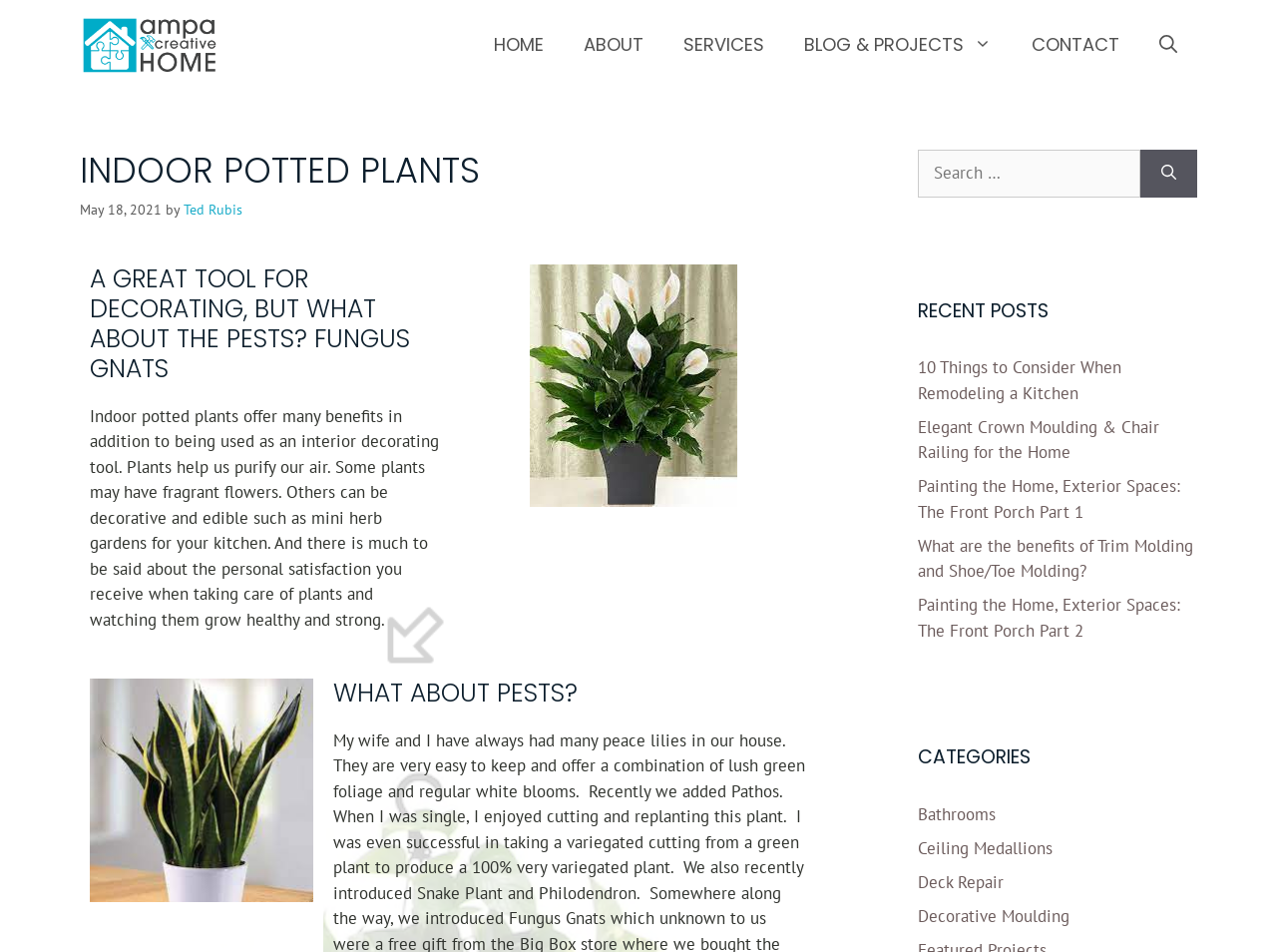What type of content is listed under 'RECENT POSTS'?
Based on the screenshot, respond with a single word or phrase.

Blog posts